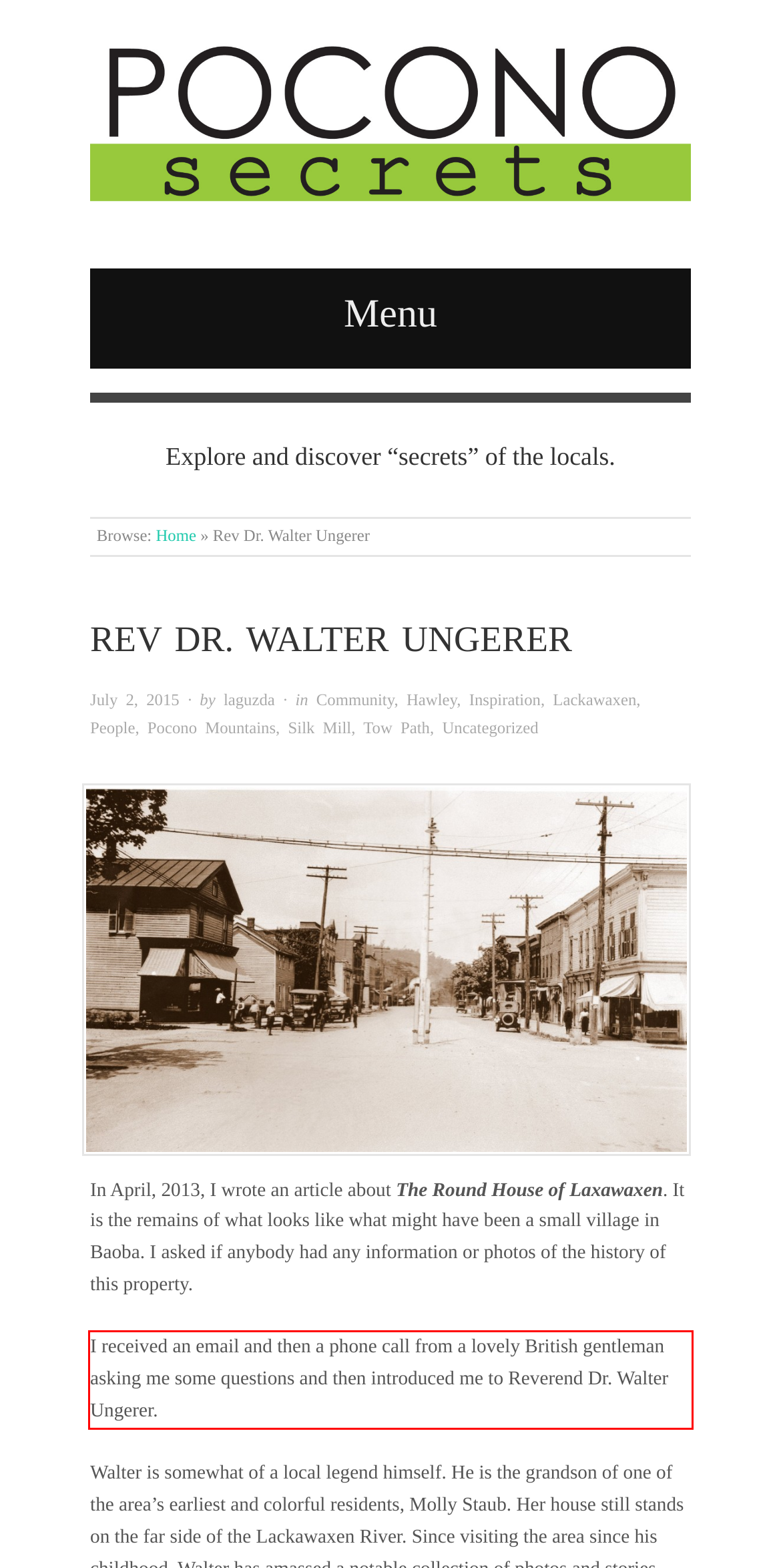Identify and transcribe the text content enclosed by the red bounding box in the given screenshot.

I received an email and then a phone call from a lovely British gentleman asking me some questions and then introduced me to Reverend Dr. Walter Ungerer.